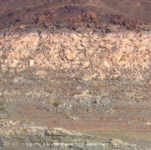Answer the question below using just one word or a short phrase: 
What is the purpose of the image?

To emphasize the need for sustainable water management